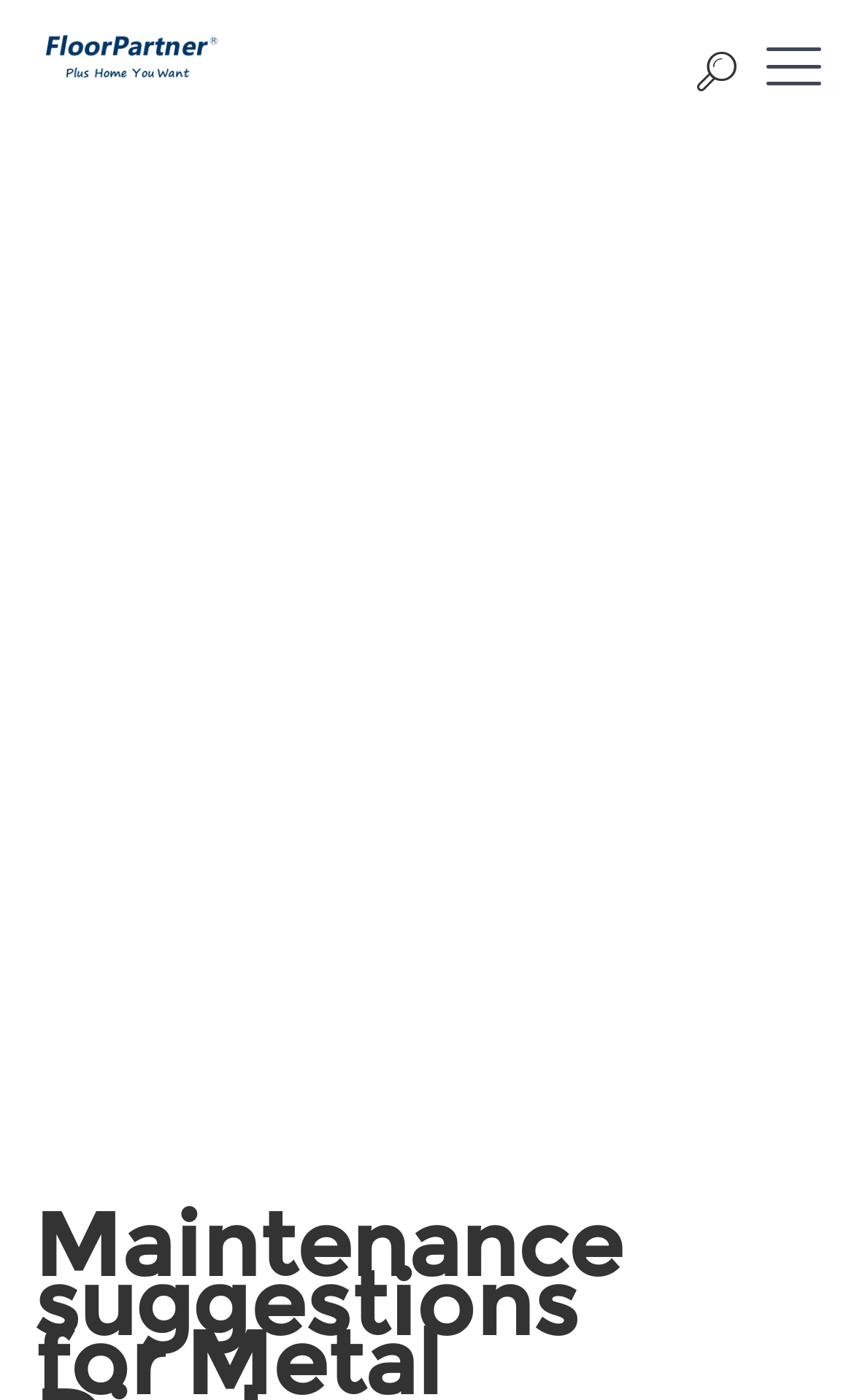Find the primary header on the webpage and provide its text.

Maintenance suggestions for Metal Display Towers